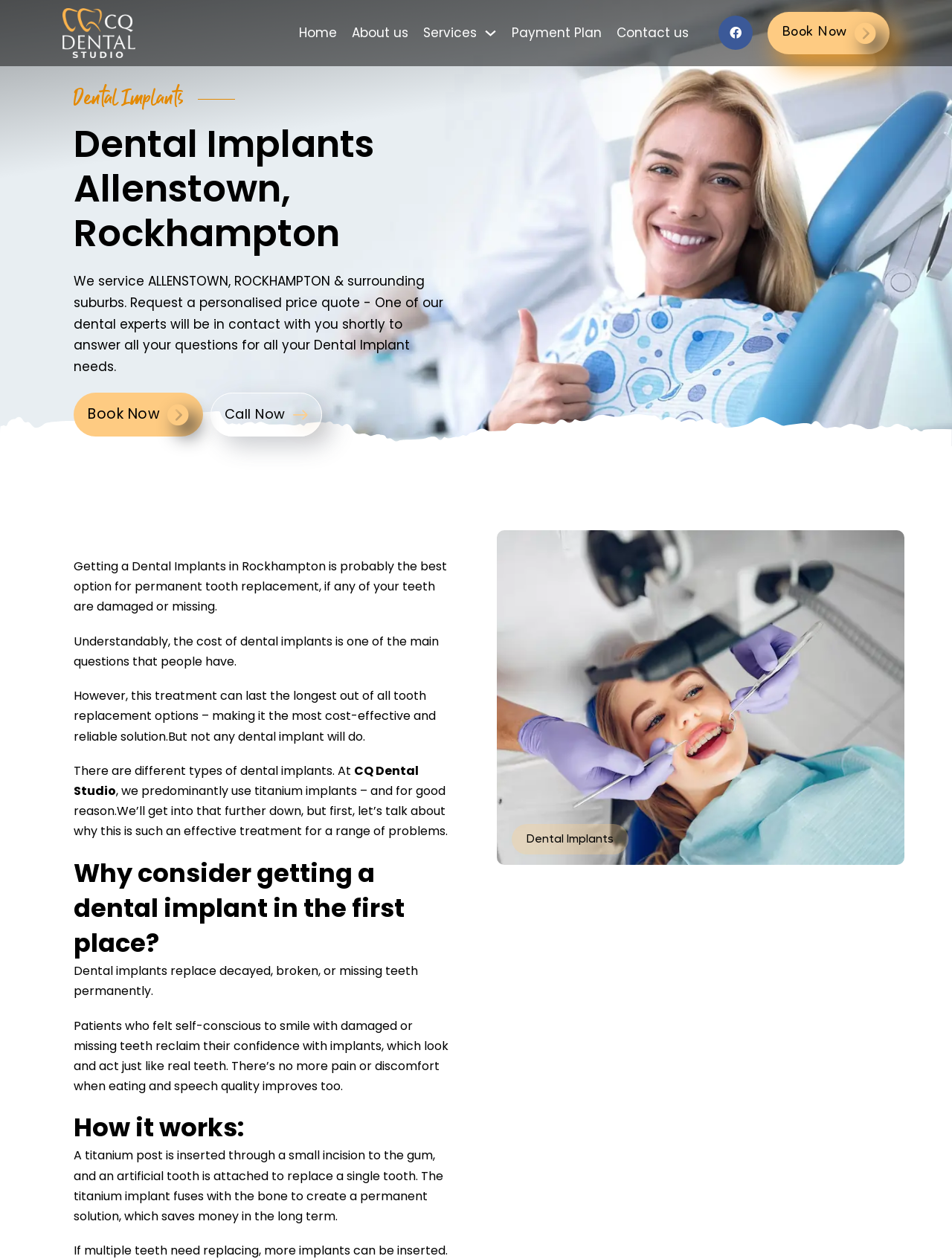How can I contact the clinic?
Look at the image and provide a short answer using one word or a phrase.

Book Now or Call Now